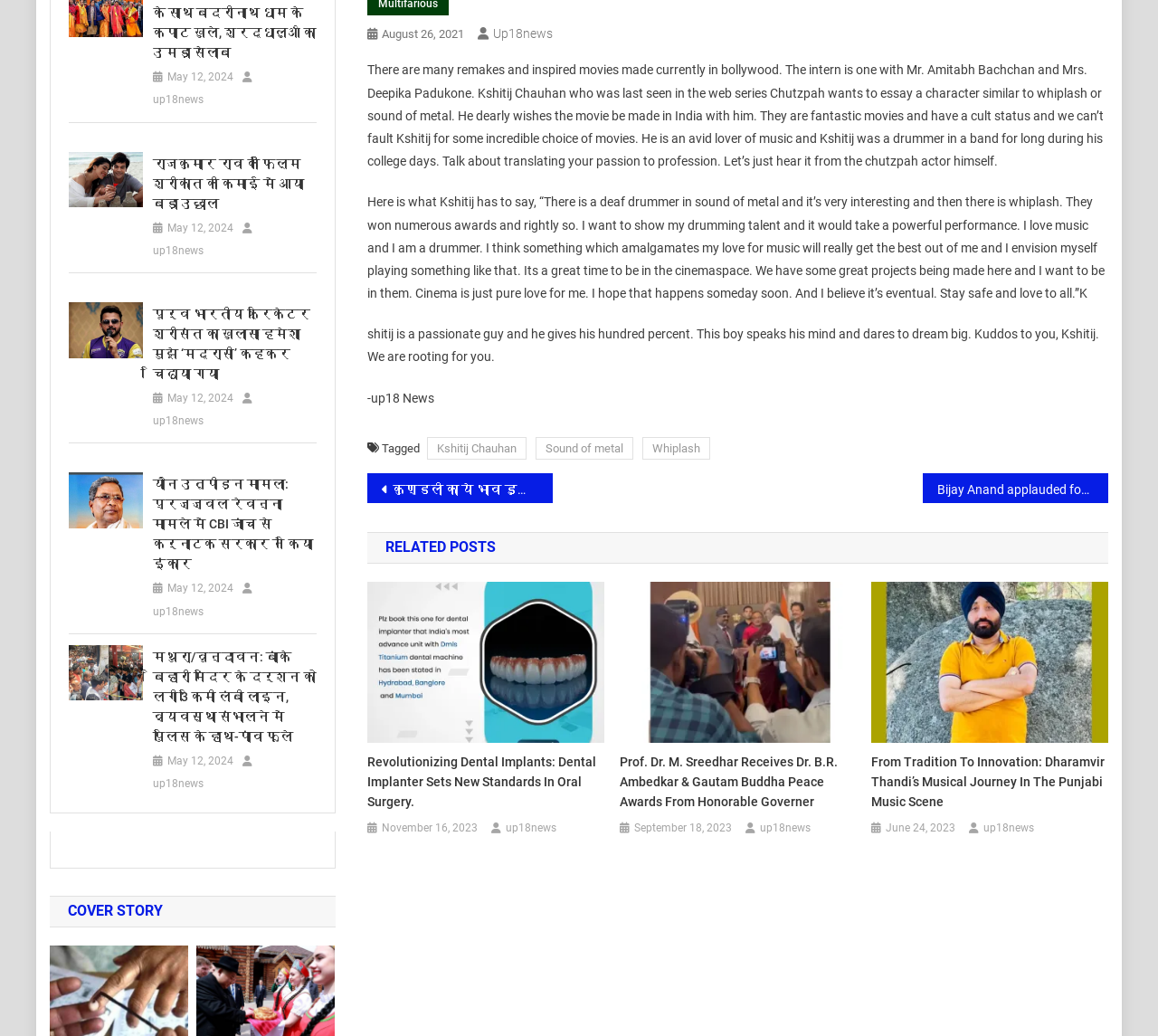Pinpoint the bounding box coordinates of the element that must be clicked to accomplish the following instruction: "Click on the link to read about Sound of Metal". The coordinates should be in the format of four float numbers between 0 and 1, i.e., [left, top, right, bottom].

[0.462, 0.422, 0.547, 0.444]